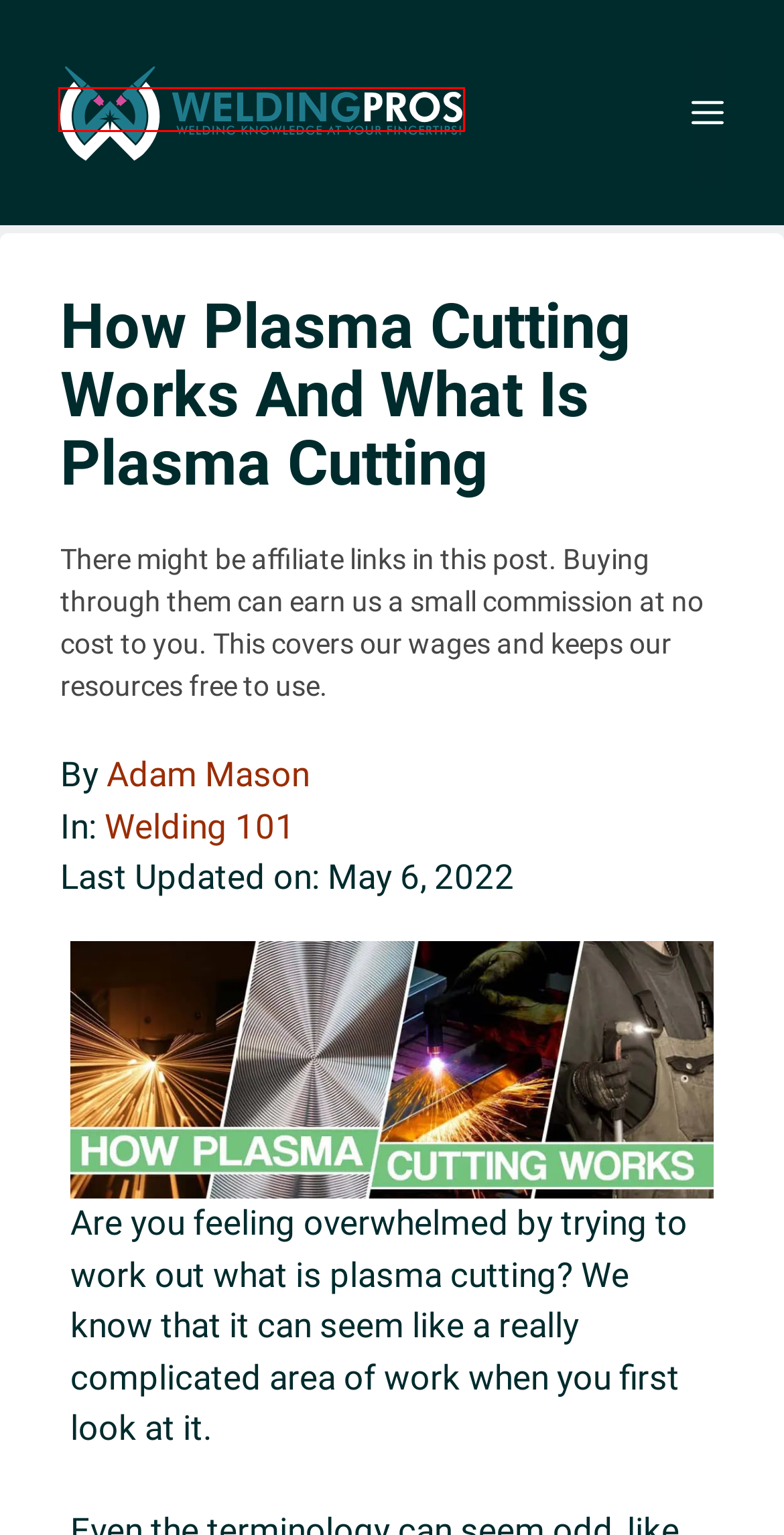You are presented with a screenshot of a webpage that includes a red bounding box around an element. Determine which webpage description best matches the page that results from clicking the element within the red bounding box. Here are the candidates:
A. Best 220V Welders - MIG/TIG/Stick & Multi Process 2024
B. Best Welding Helmet Reviews & Budget Alternatives for [2024]
C. Input and output power in welding - Basic Electricity In Welding Explained
D. Adam Mason, Author at WeldingPros - Welding Career Guide, How To and Gear Reviews
E. WeldingPros | One Stop For Welding Professionals & Hobbyists
F. Welding Helmet Lens Shade Guide With Tables and Explanations
G. Plasma Cutter Pilot Arc Starting Methods | Jasic Blog
H. Welding 101 - Processes, Weld Types And How To's Explained

E